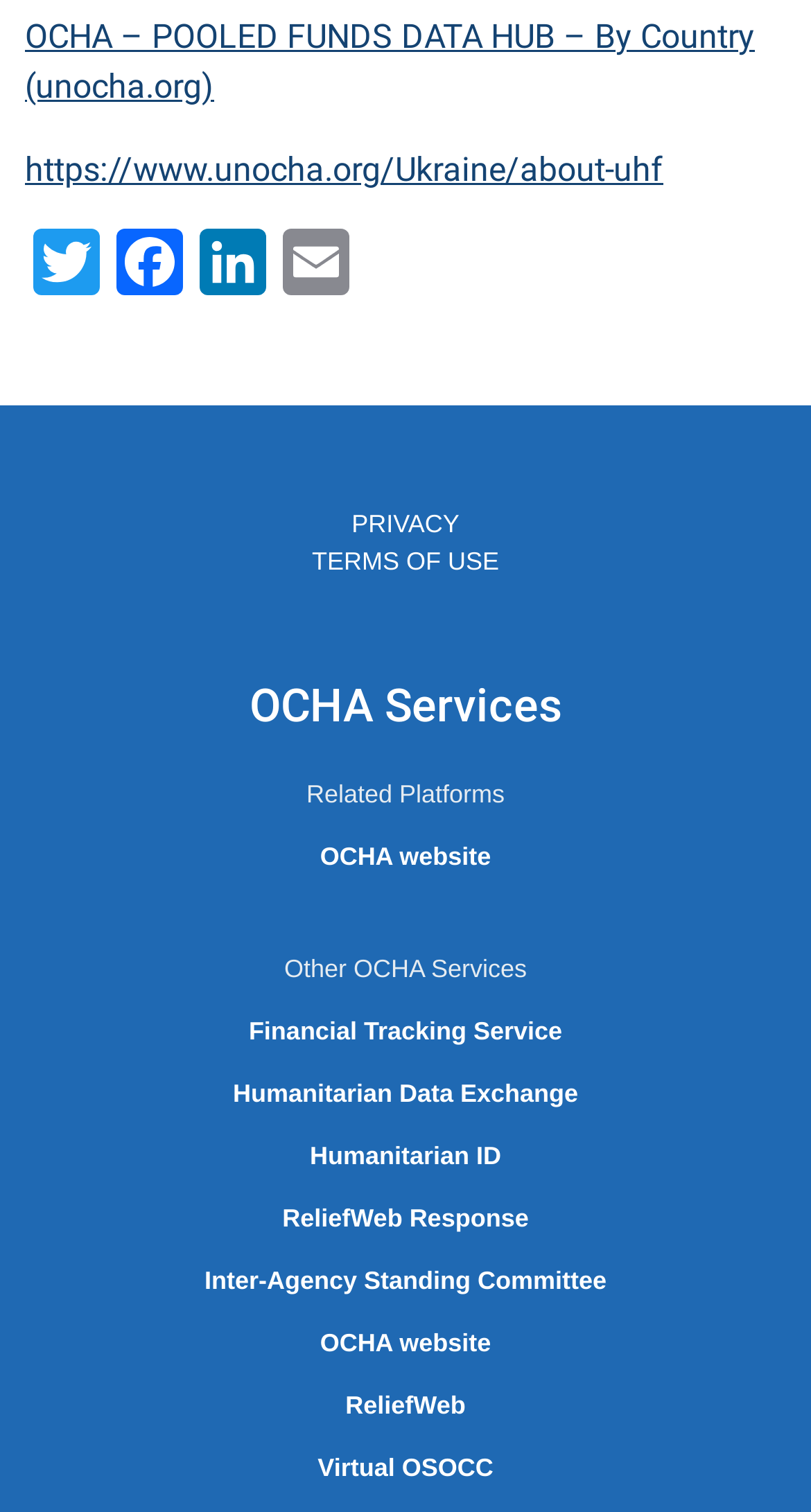What is the name of the organization?
Answer the question using a single word or phrase, according to the image.

OCHA